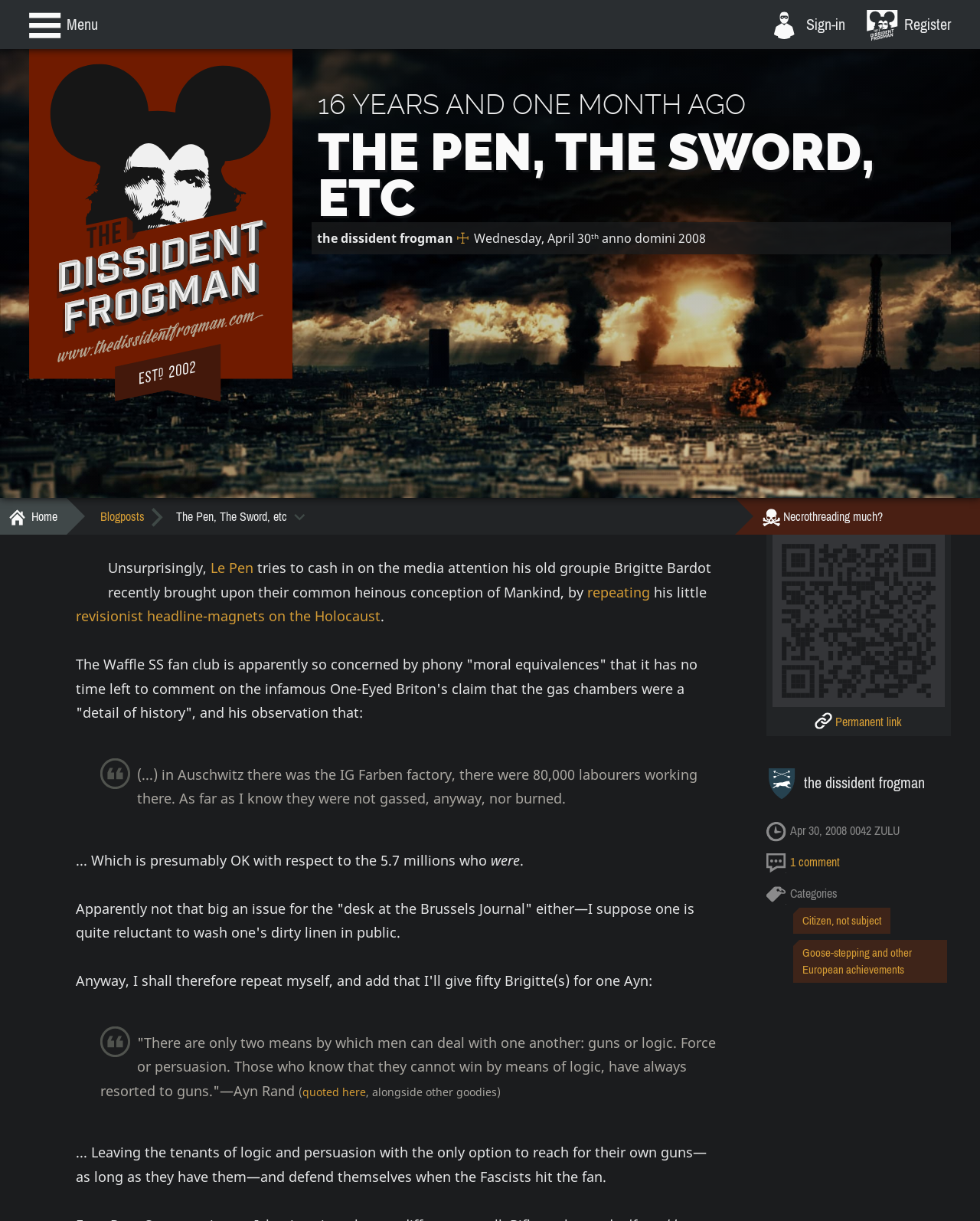Please identify the bounding box coordinates of the clickable area that will allow you to execute the instruction: "Click on the 'Events' link".

None